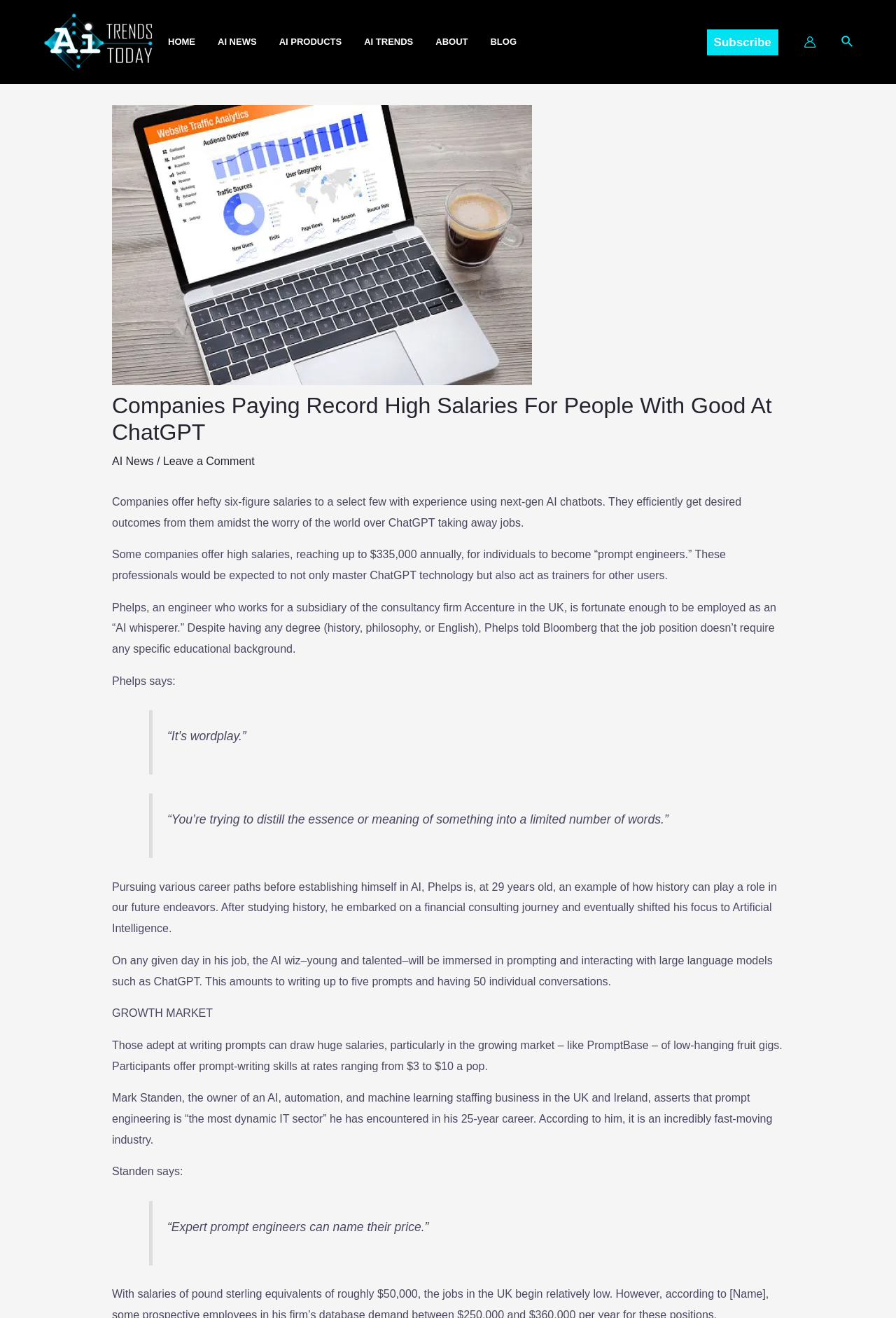Create a detailed narrative of the webpage’s visual and textual elements.

This webpage is about companies paying record-high salaries to individuals with skills in the AI-based conversational platform, ChatGPT. At the top left corner, there is a logo with a link and an image. Below the logo, there is a navigation bar with six links: HOME, AI NEWS, AI PRODUCTS, AI TRENDS, ABOUT, and BLOG. 

On the top right corner, there are three links: Subscribe, an Account icon link with an image, and a Search icon link with an image. 

The main content of the webpage is divided into several sections. The first section has a heading that matches the title of the webpage. Below the heading, there is an image, a link to AI News, and a static text that describes the content of the webpage. 

The following sections consist of several paragraphs of static text that discuss how companies offer high salaries to individuals with experience in using ChatGPT, and how these professionals are expected to master the technology and train other users. The text also quotes Phelps, an engineer who works as an "AI whisperer," and describes his job and experience. 

There are two blockquotes in the text, one quoting Phelps saying "It's wordplay" and "You're trying to distill the essence or meaning of something into a limited number of words," and another quoting Mark Standen, the owner of an AI staffing business, saying "Expert prompt engineers can name their price." 

The webpage also mentions the growth market of prompt engineering, where individuals can offer prompt-writing skills at rates ranging from $3 to $10 per prompt.